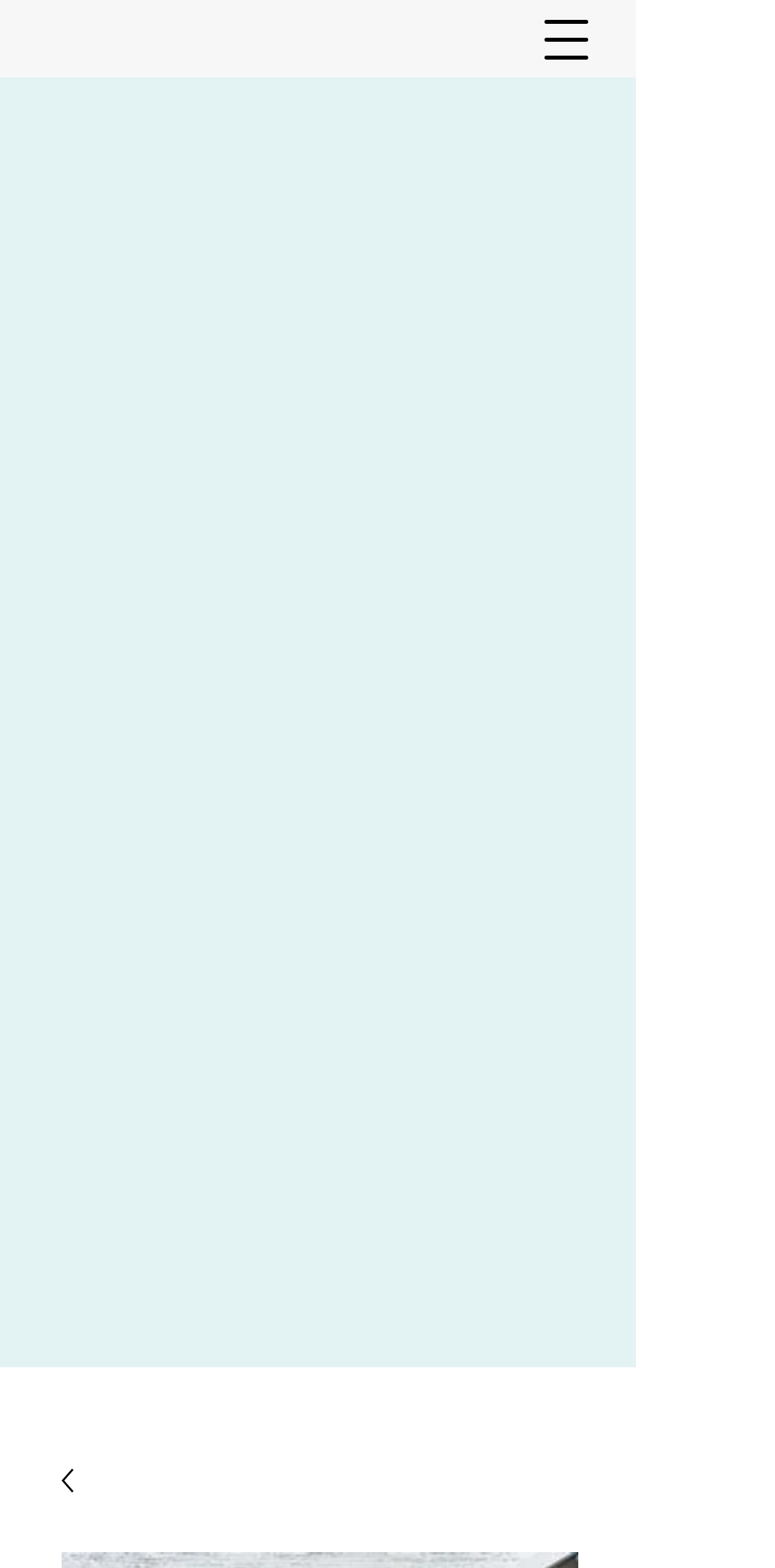What is the color of the peg board?
Look at the image and respond with a single word or a short phrase.

Grey